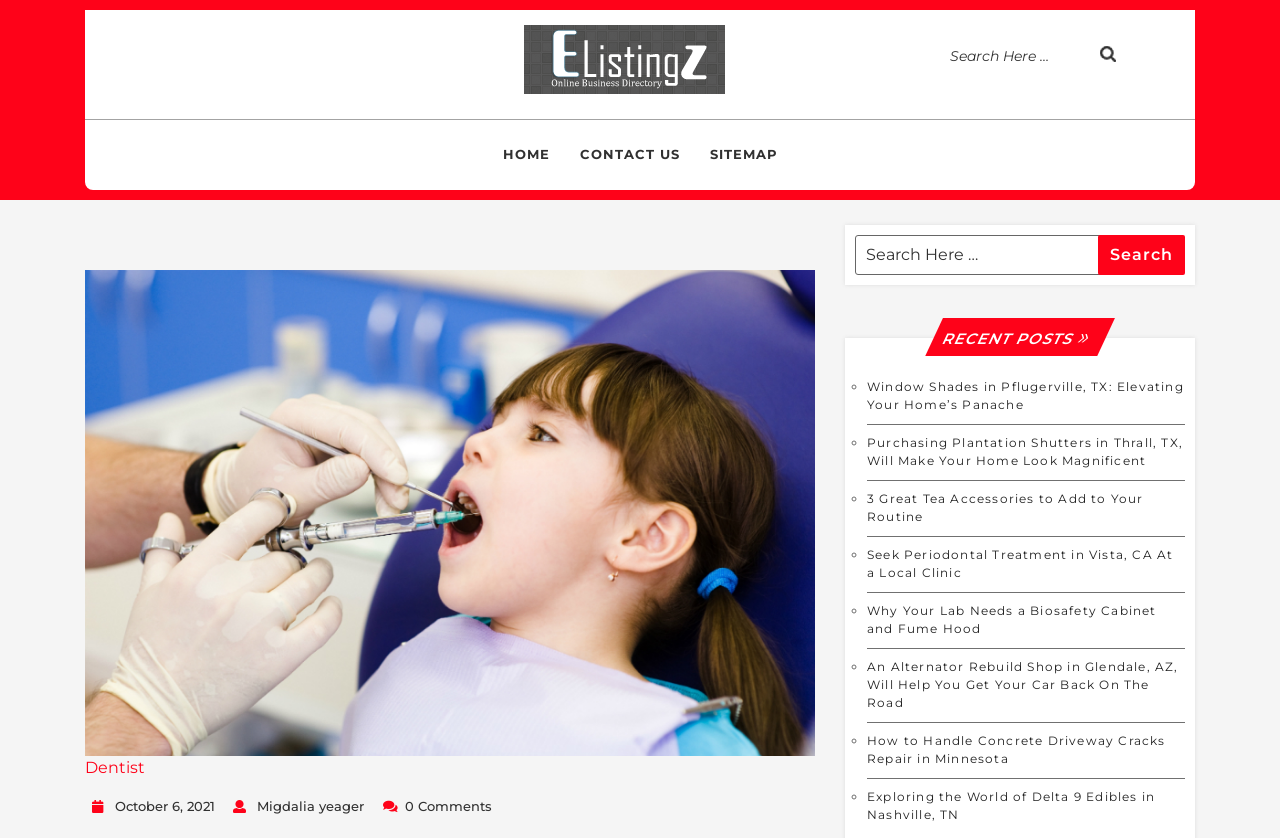Locate the bounding box coordinates of the area to click to fulfill this instruction: "Search for something". The bounding box should be presented as four float numbers between 0 and 1, in the order [left, top, right, bottom].

[0.733, 0.042, 0.922, 0.092]